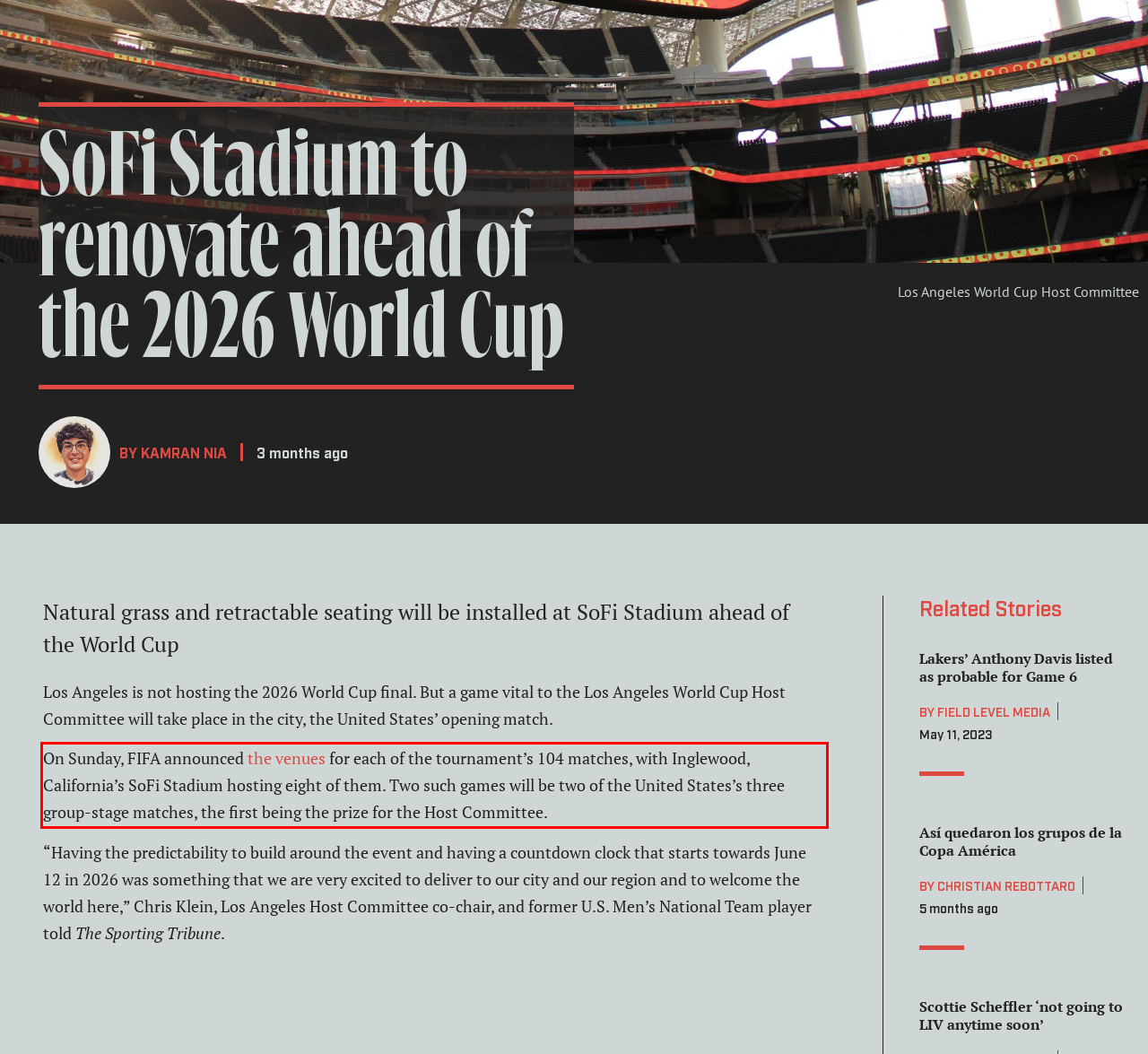Analyze the screenshot of the webpage and extract the text from the UI element that is inside the red bounding box.

On Sunday, FIFA announced the venues for each of the tournament’s 104 matches, with Inglewood, California’s SoFi Stadium hosting eight of them. Two such games will be two of the United States’s three group-stage matches, the first being the prize for the Host Committee.